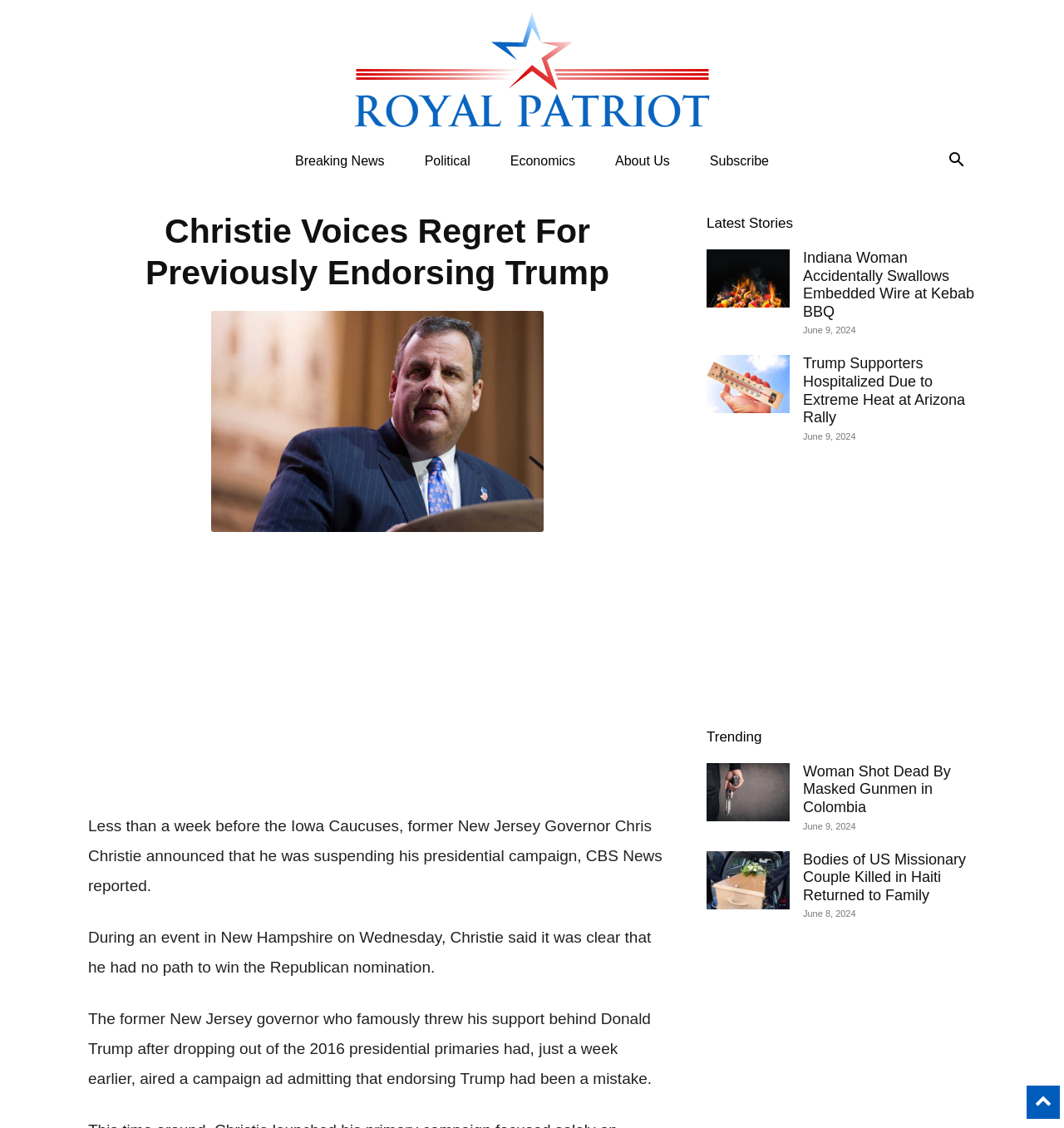Find the bounding box coordinates for the area you need to click to carry out the instruction: "Click on the 'Royal Patriot' link". The coordinates should be four float numbers between 0 and 1, indicated as [left, top, right, bottom].

[0.0, 0.0, 1.0, 0.125]